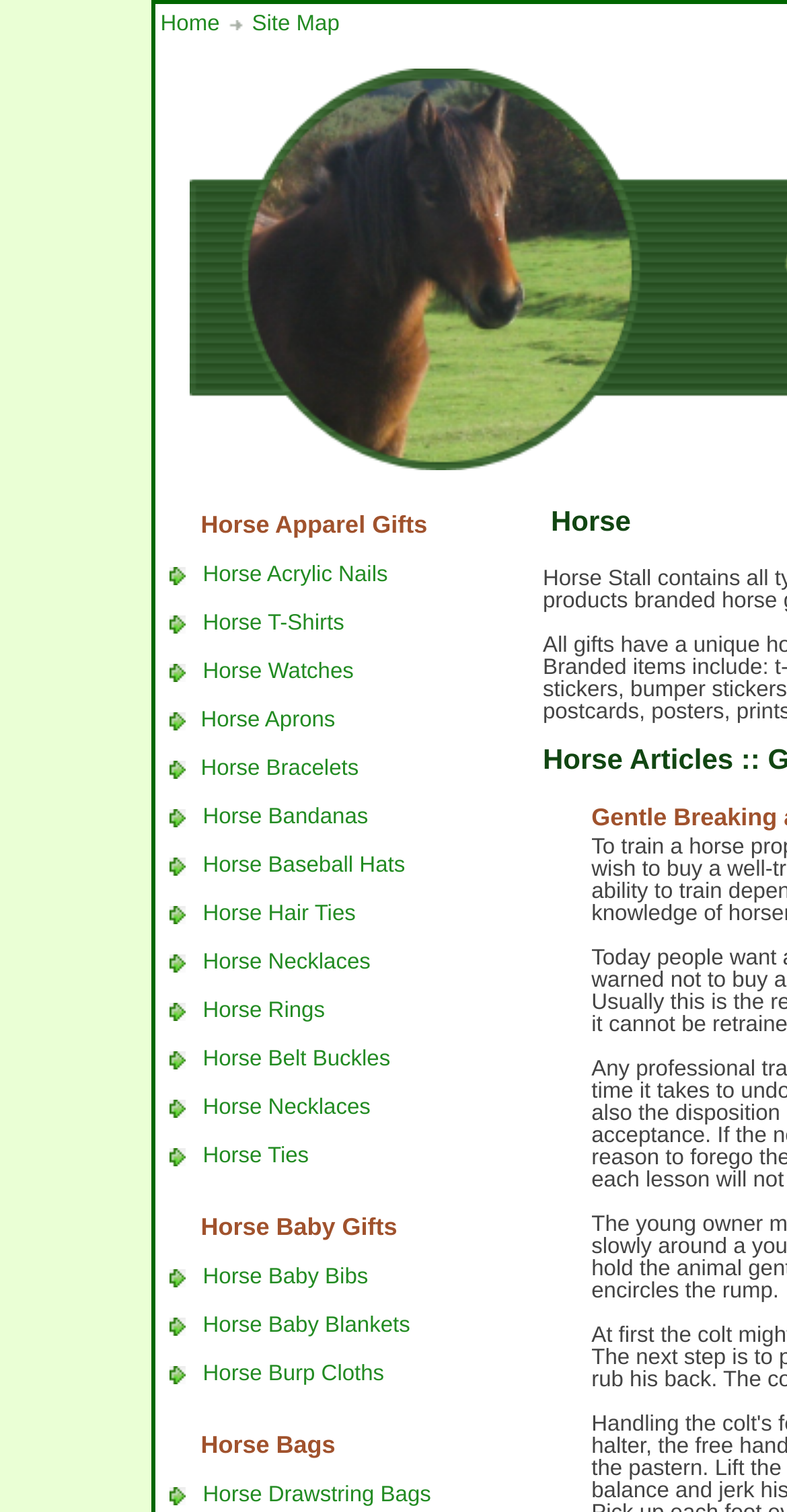Find and indicate the bounding box coordinates of the region you should select to follow the given instruction: "Check Horse Watches".

[0.258, 0.436, 0.449, 0.452]